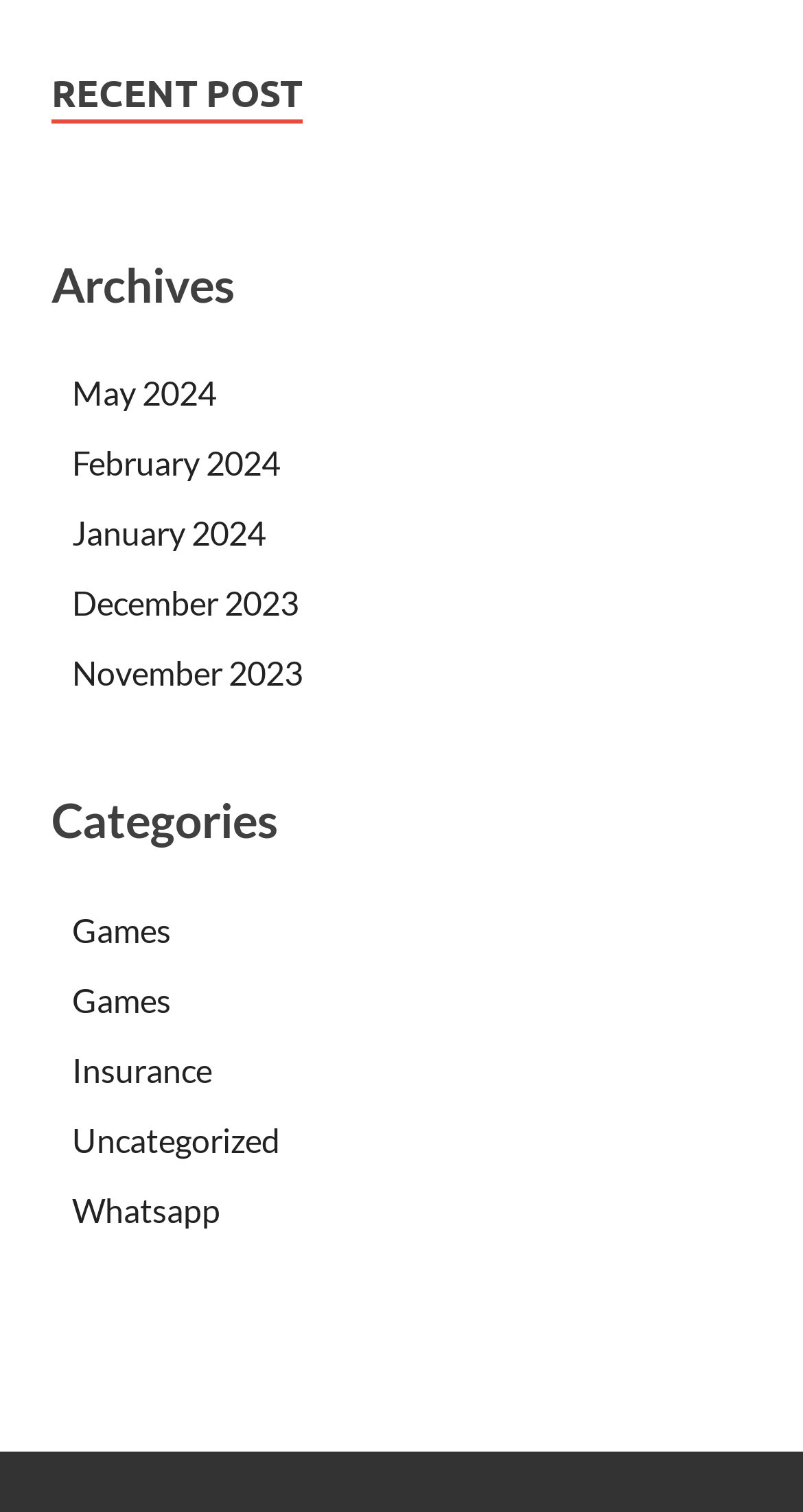Can you pinpoint the bounding box coordinates for the clickable element required for this instruction: "check posts in November 2023"? The coordinates should be four float numbers between 0 and 1, i.e., [left, top, right, bottom].

[0.09, 0.432, 0.377, 0.458]